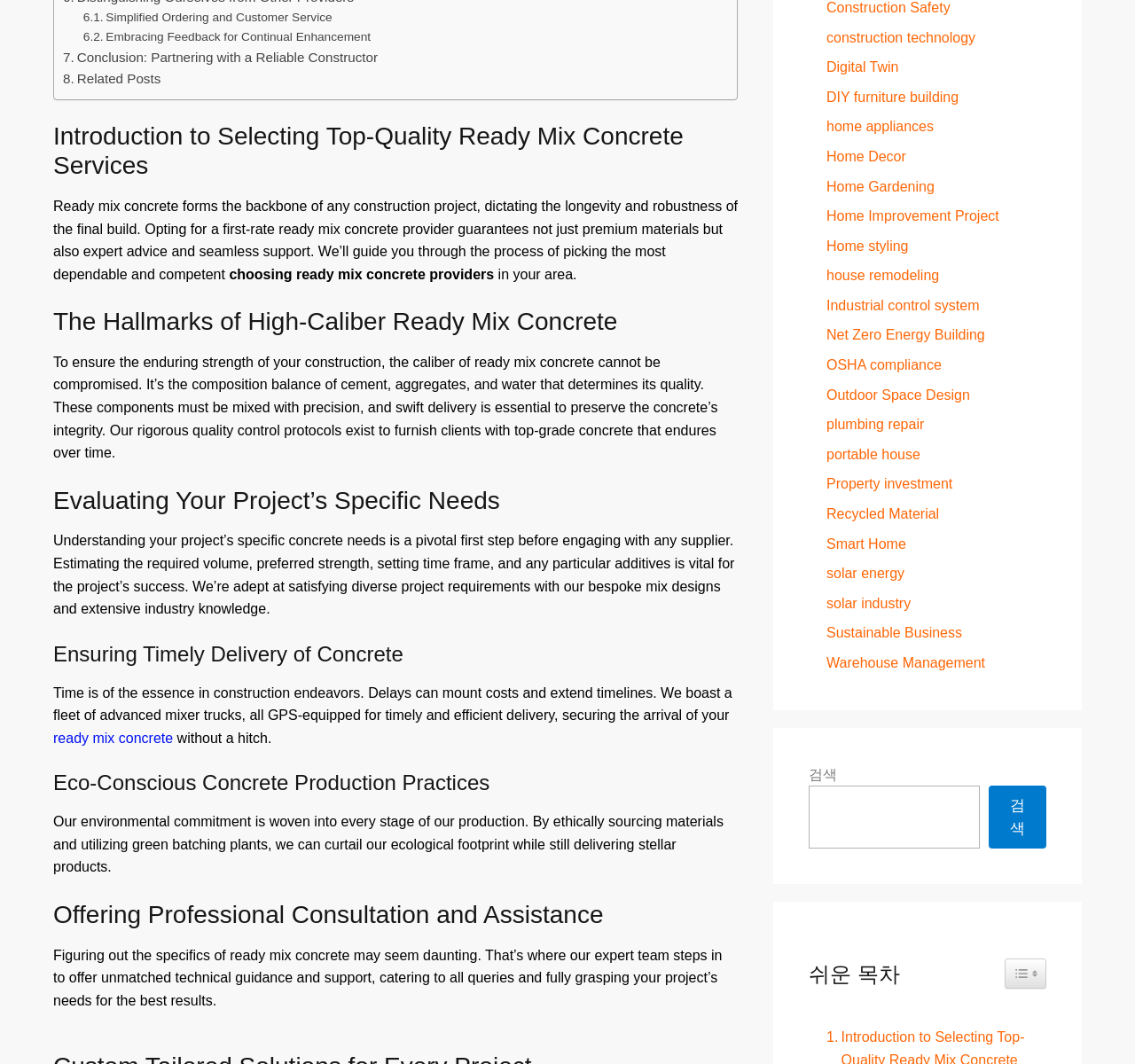Extract the bounding box coordinates for the UI element described as: "Net Zero Energy Building".

[0.728, 0.308, 0.868, 0.322]